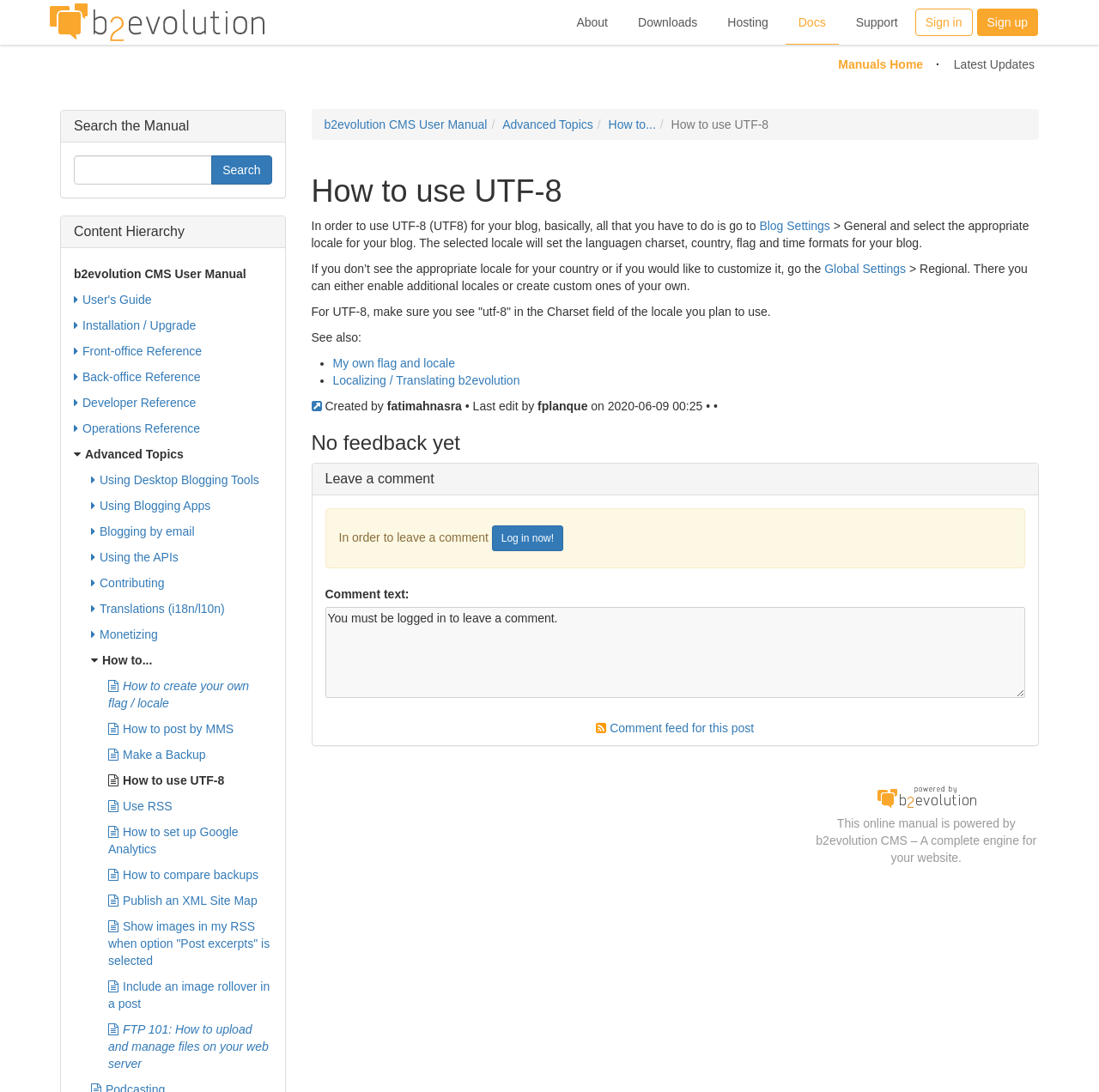Determine the bounding box coordinates of the region that needs to be clicked to achieve the task: "Leave a comment".

[0.296, 0.425, 0.933, 0.453]